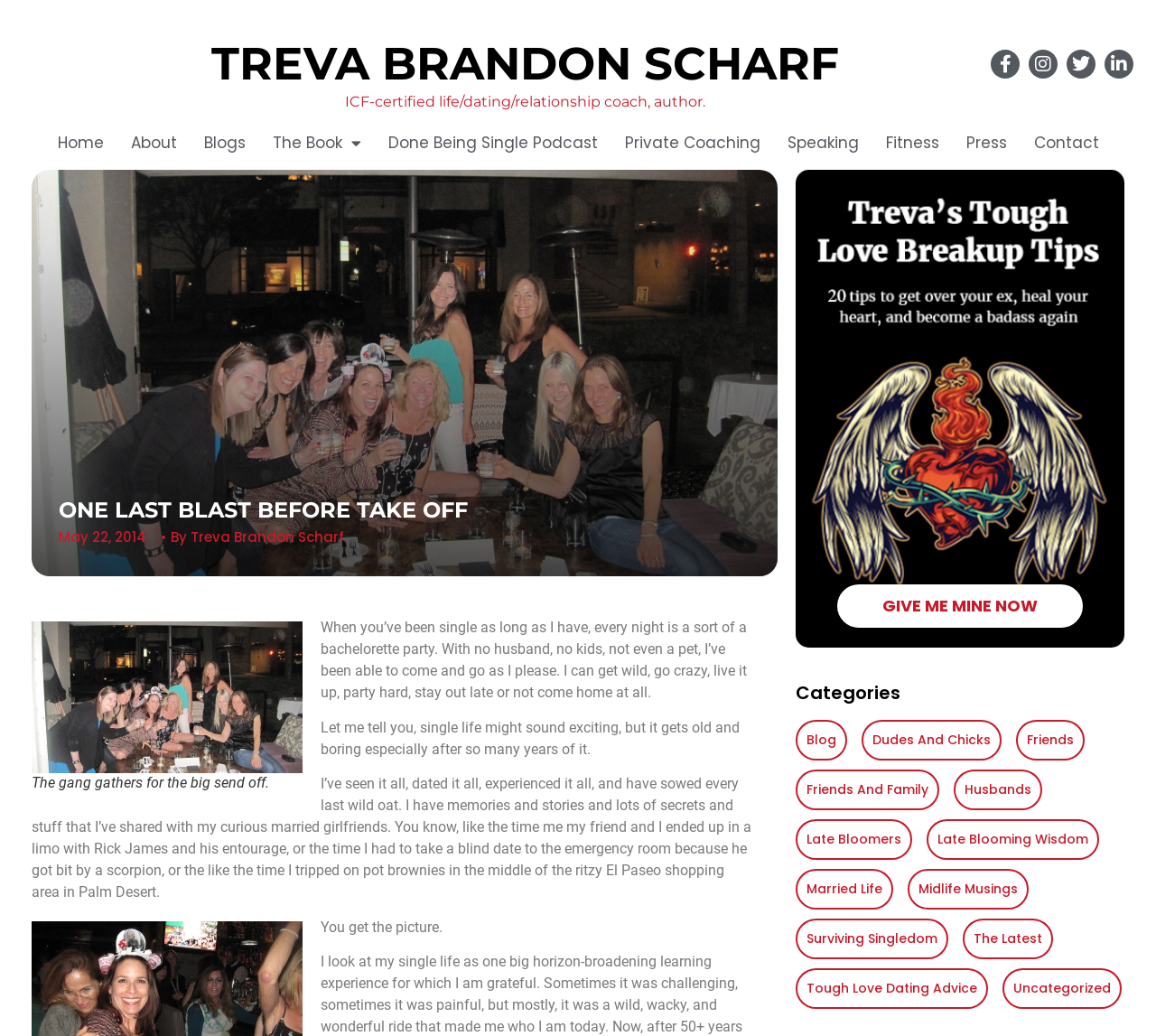Please determine the bounding box coordinates of the element's region to click for the following instruction: "Click on the Facebook link".

[0.857, 0.048, 0.882, 0.076]